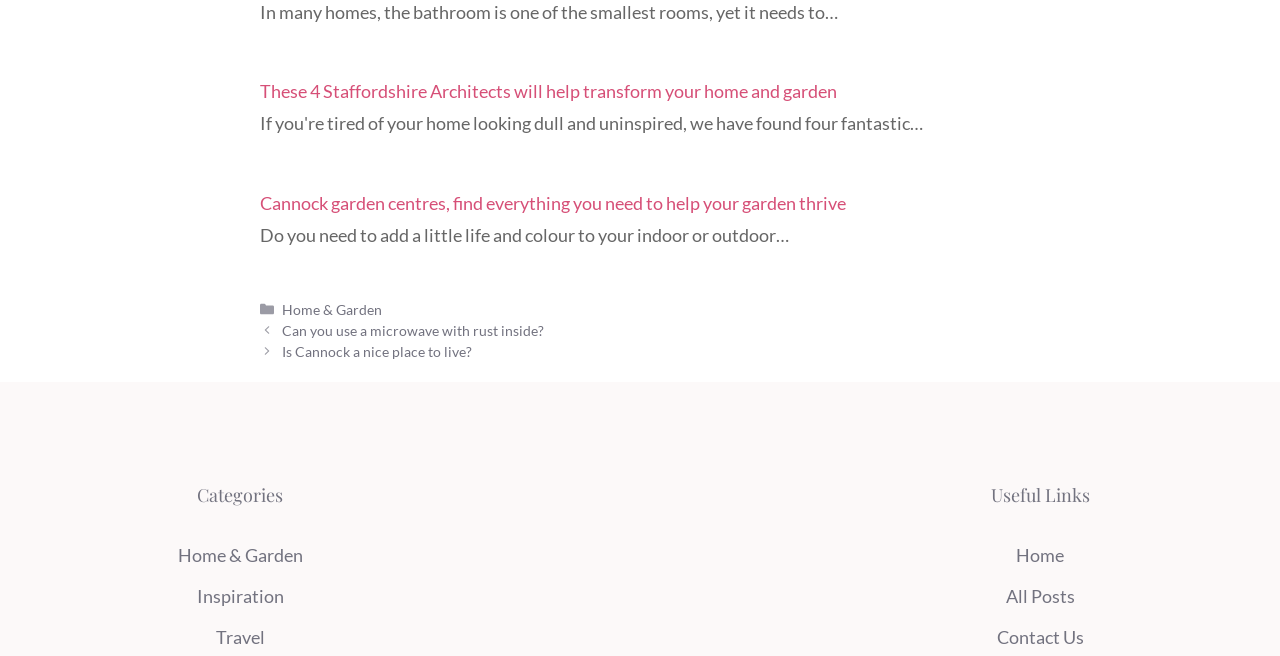Provide a short answer to the following question with just one word or phrase: What is the 'Useful Links' section for?

To provide additional resources